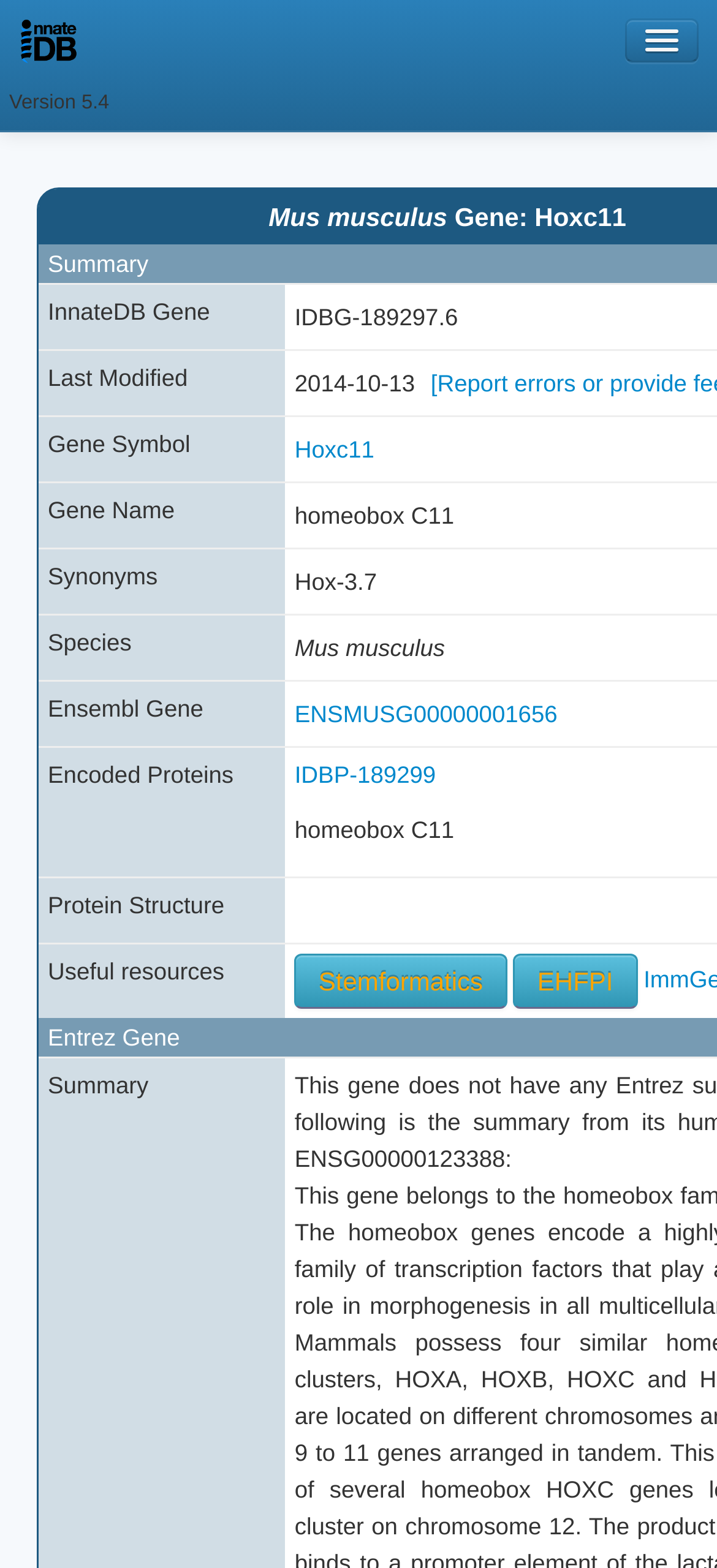How many links are there in the 'Useful resources' gridcell?
Using the details shown in the screenshot, provide a comprehensive answer to the question.

I found the number of links by looking at the gridcell element that says 'Useful resources' and then counting the number of link elements inside it, which are 'Stemformatics' and 'EHFPI'.